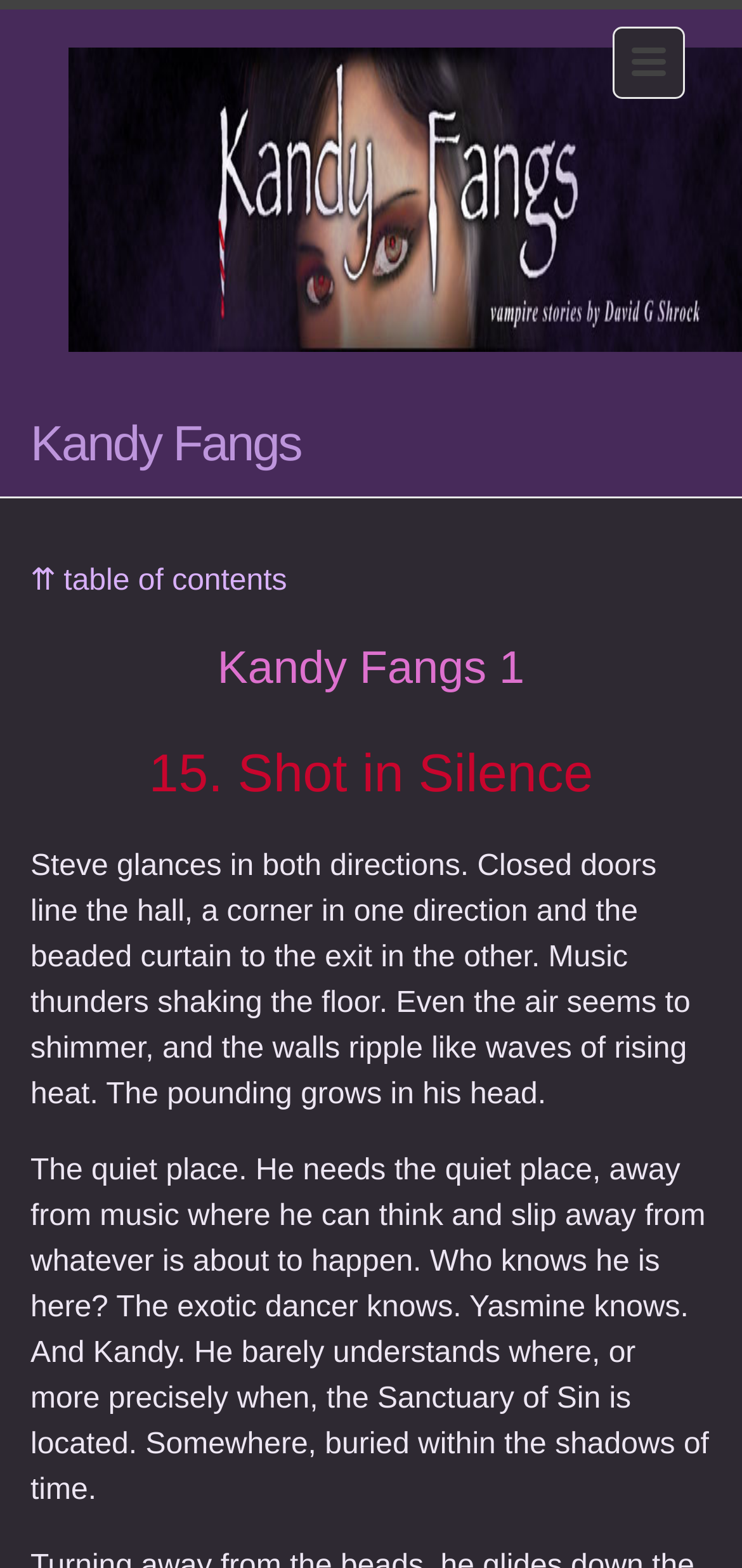Give a short answer to this question using one word or a phrase:
What is Steve doing?

Glancing in both directions